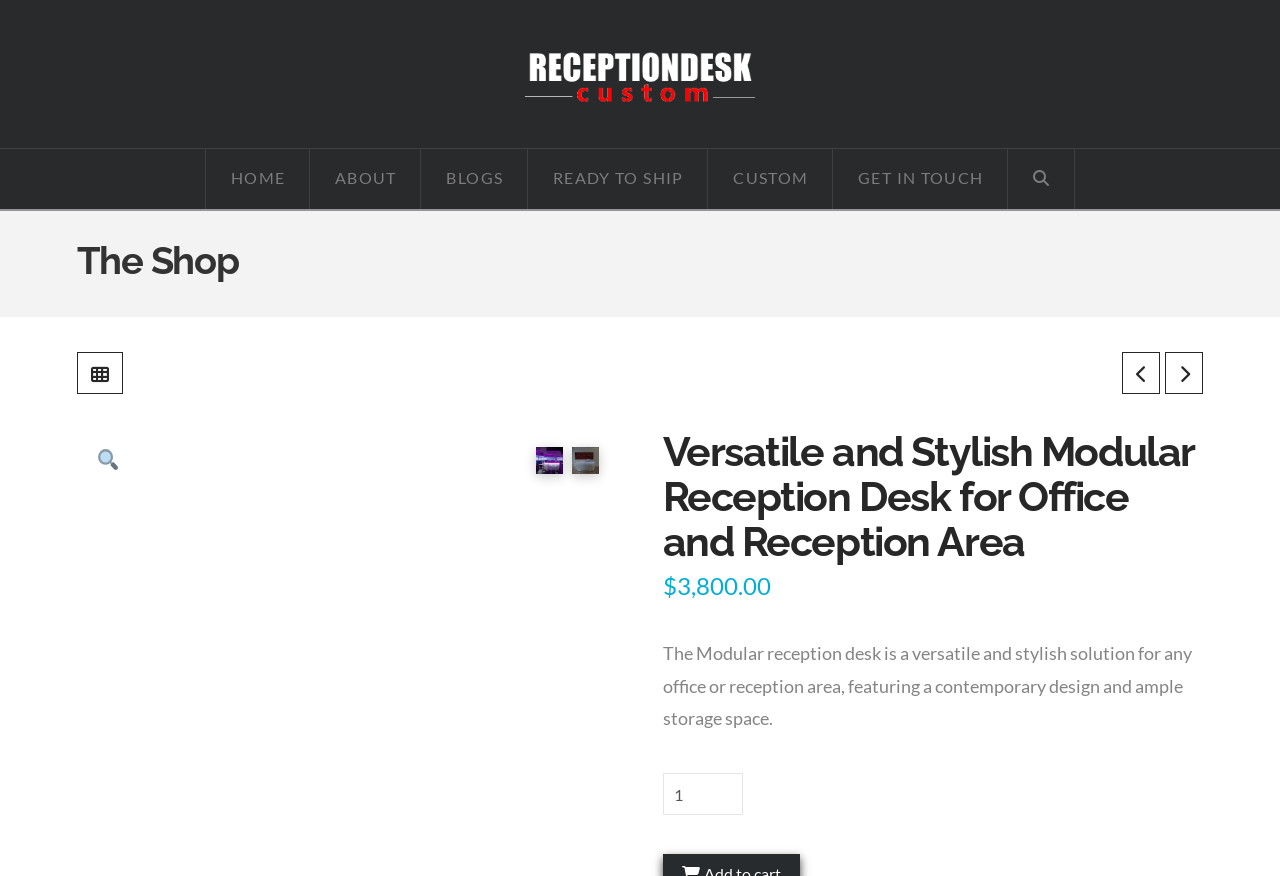Locate the bounding box coordinates of the clickable area needed to fulfill the instruction: "Increase the product quantity".

[0.518, 0.882, 0.58, 0.931]